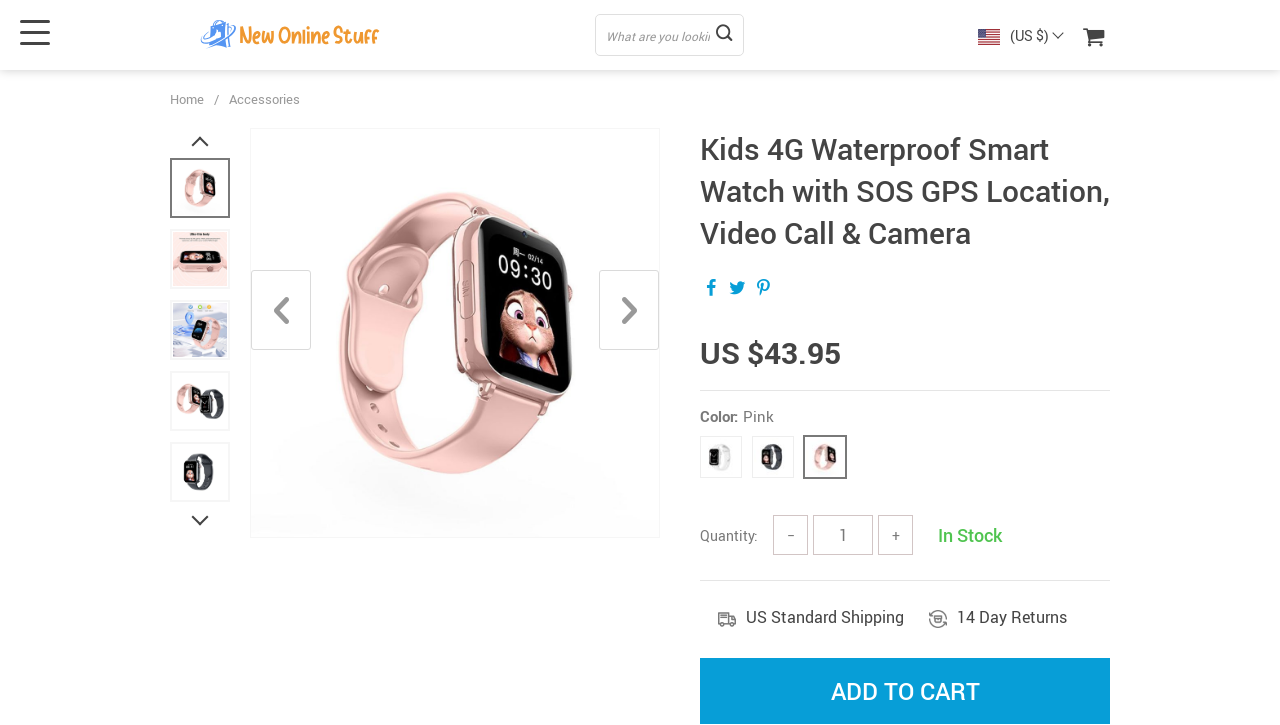What is the price of the smart watch?
Using the information from the image, give a concise answer in one word or a short phrase.

US $43.95